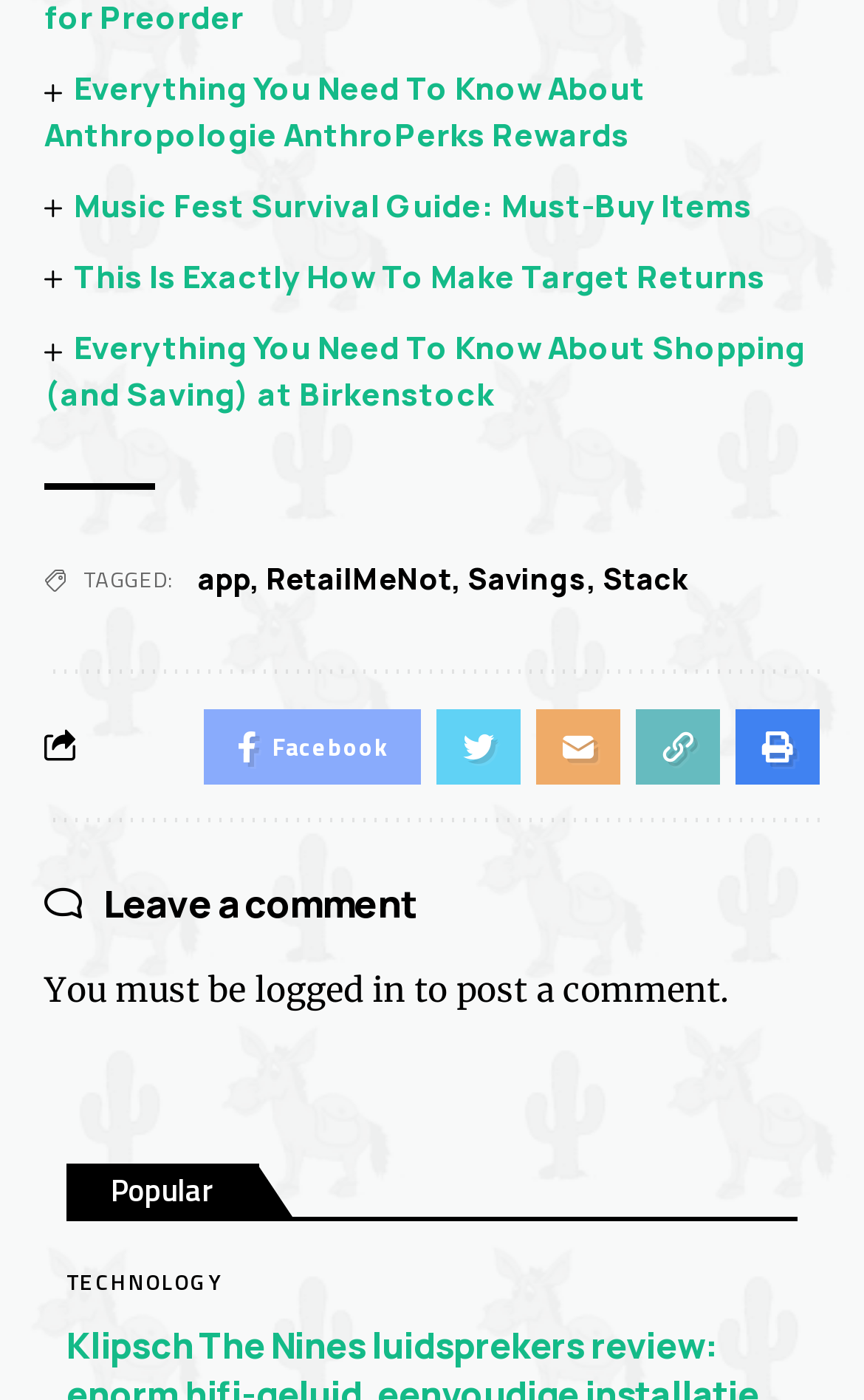Please find the bounding box coordinates of the element that must be clicked to perform the given instruction: "Click on the 'Music Fest Survival Guide: Must-Buy Items' link". The coordinates should be four float numbers from 0 to 1, i.e., [left, top, right, bottom].

[0.086, 0.131, 0.87, 0.161]